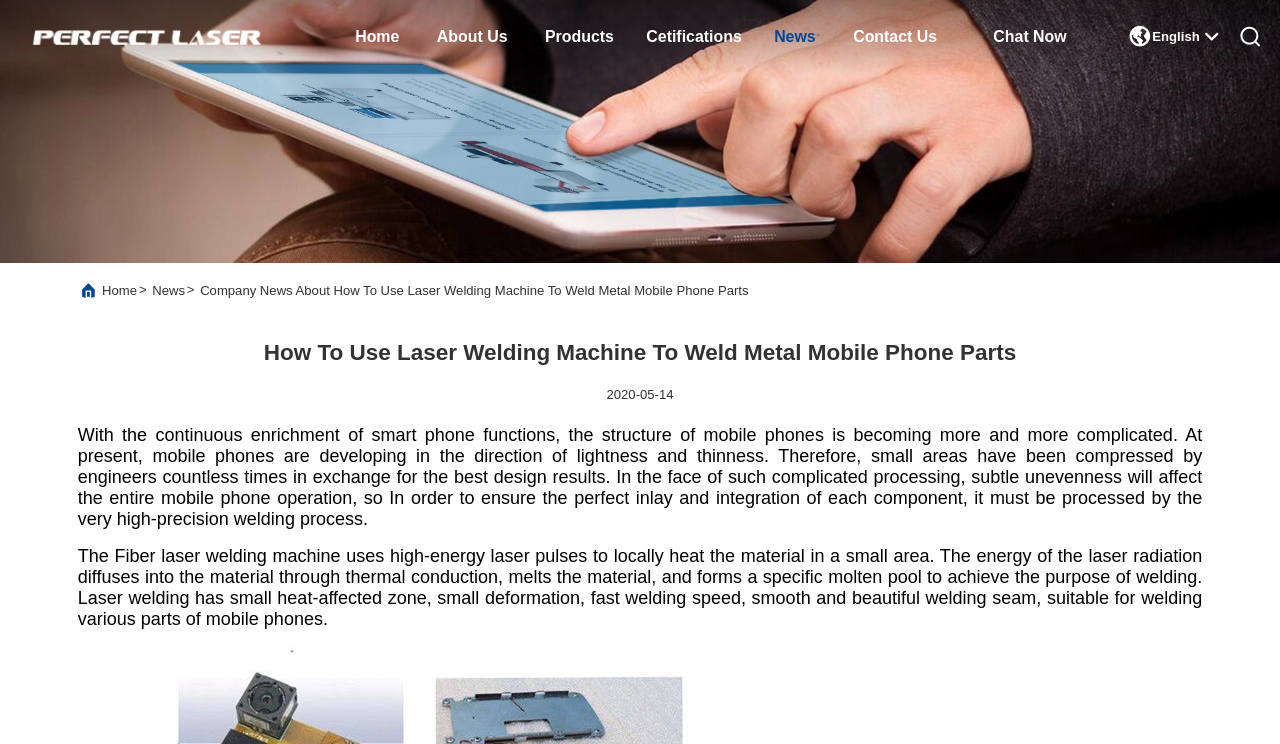Identify the bounding box coordinates of the region that should be clicked to execute the following instruction: "Go to Home page".

[0.277, 0.0, 0.312, 0.101]